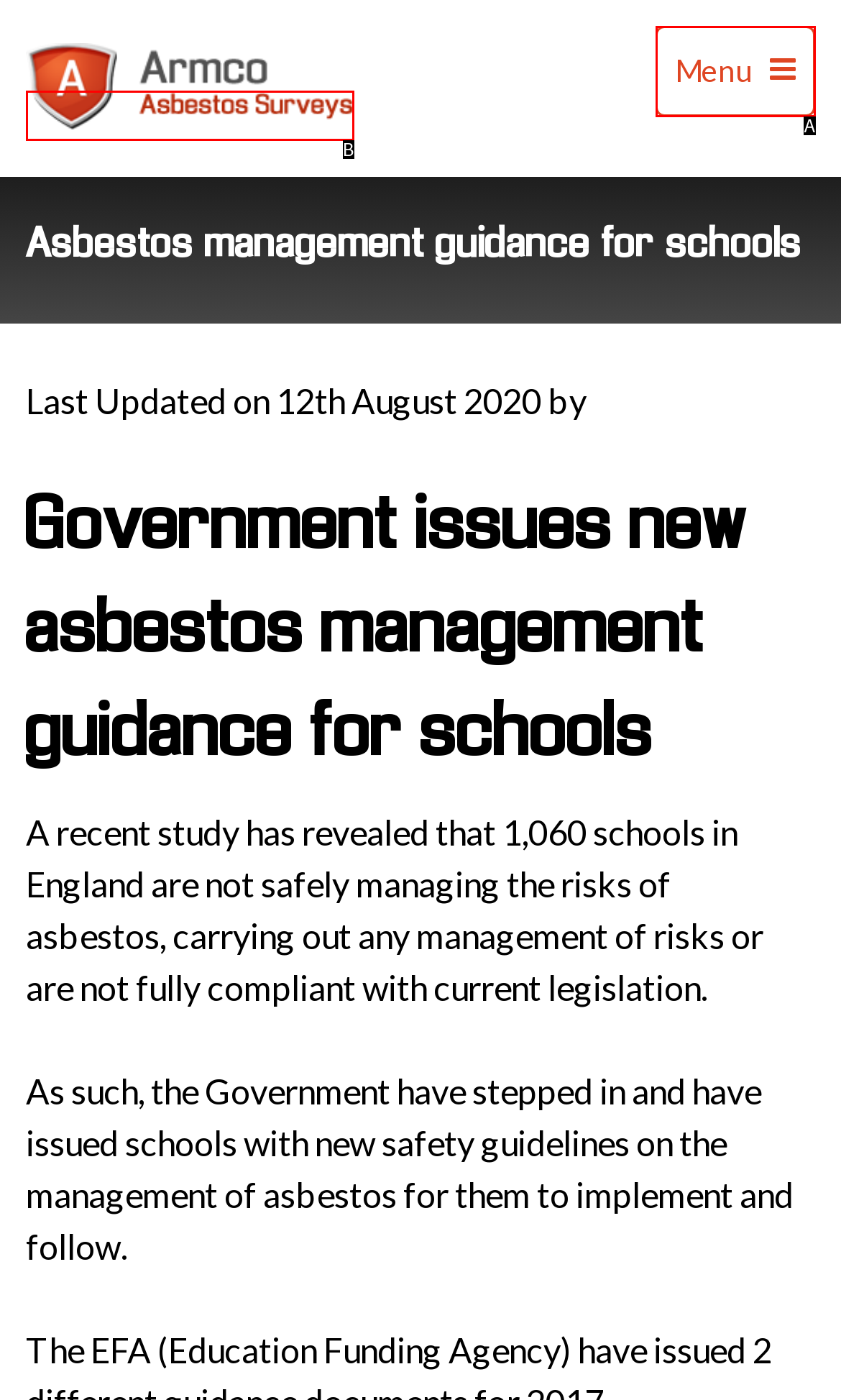Choose the UI element that best aligns with the description: Menu
Respond with the letter of the chosen option directly.

A